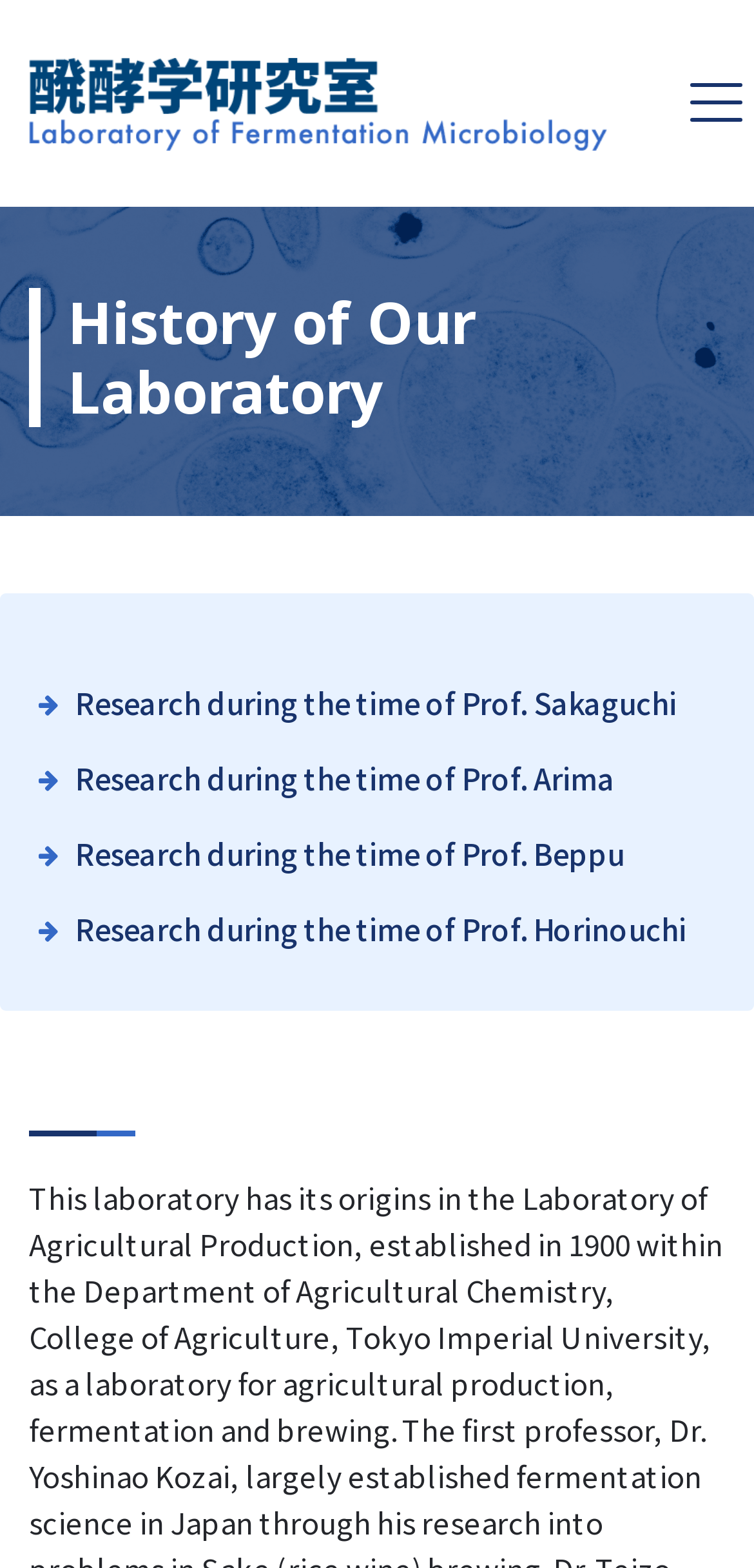What is the name of the laboratory?
Answer with a single word or short phrase according to what you see in the image.

醗酵学研究室